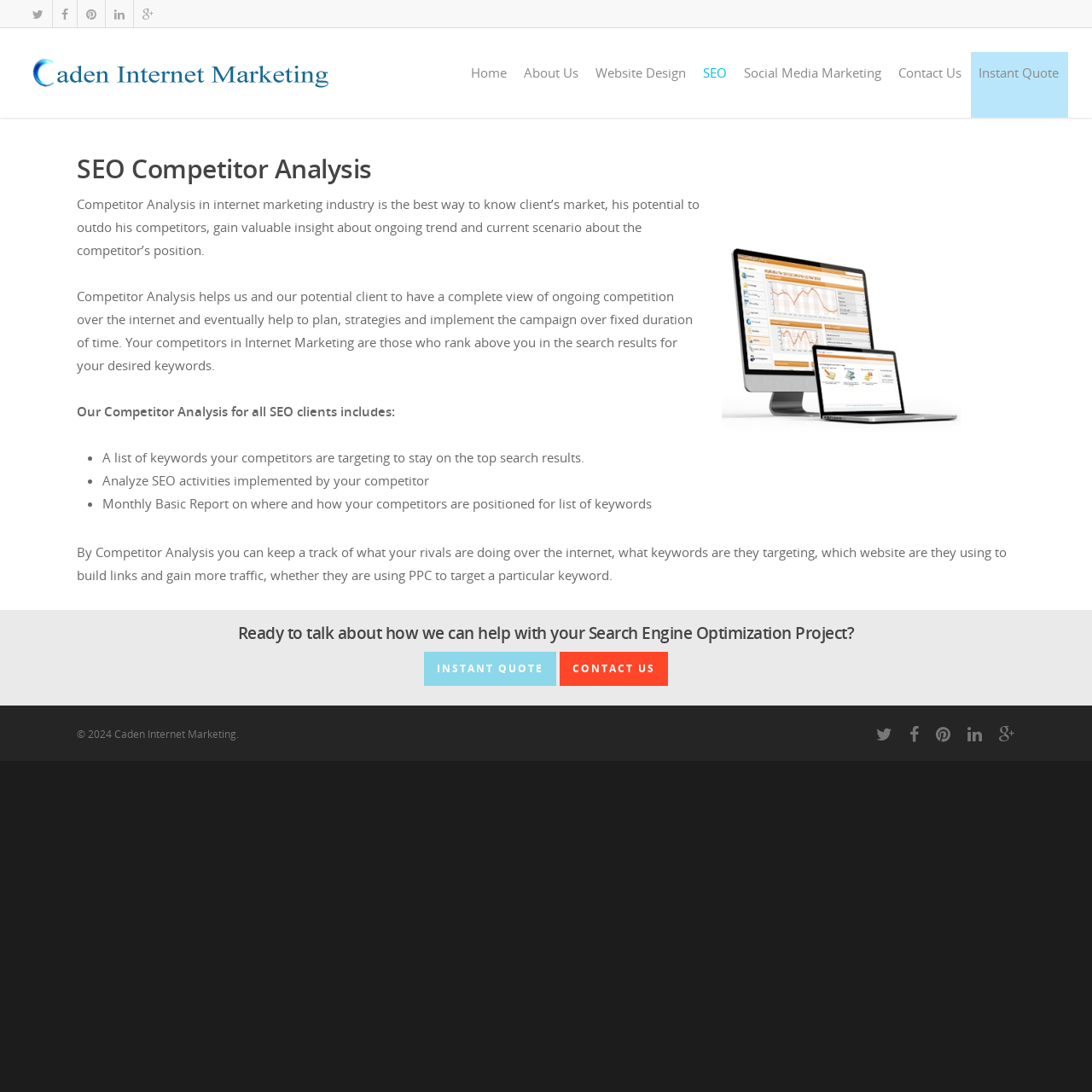What is the call-to-action at the bottom of the webpage?
Please provide a detailed and comprehensive answer to the question.

The webpage has a call-to-action at the bottom, encouraging visitors to take action by clicking on 'Instant Quote' or 'Contact Us' links, which are likely to lead to further discussion about the Search Engine Optimization project.